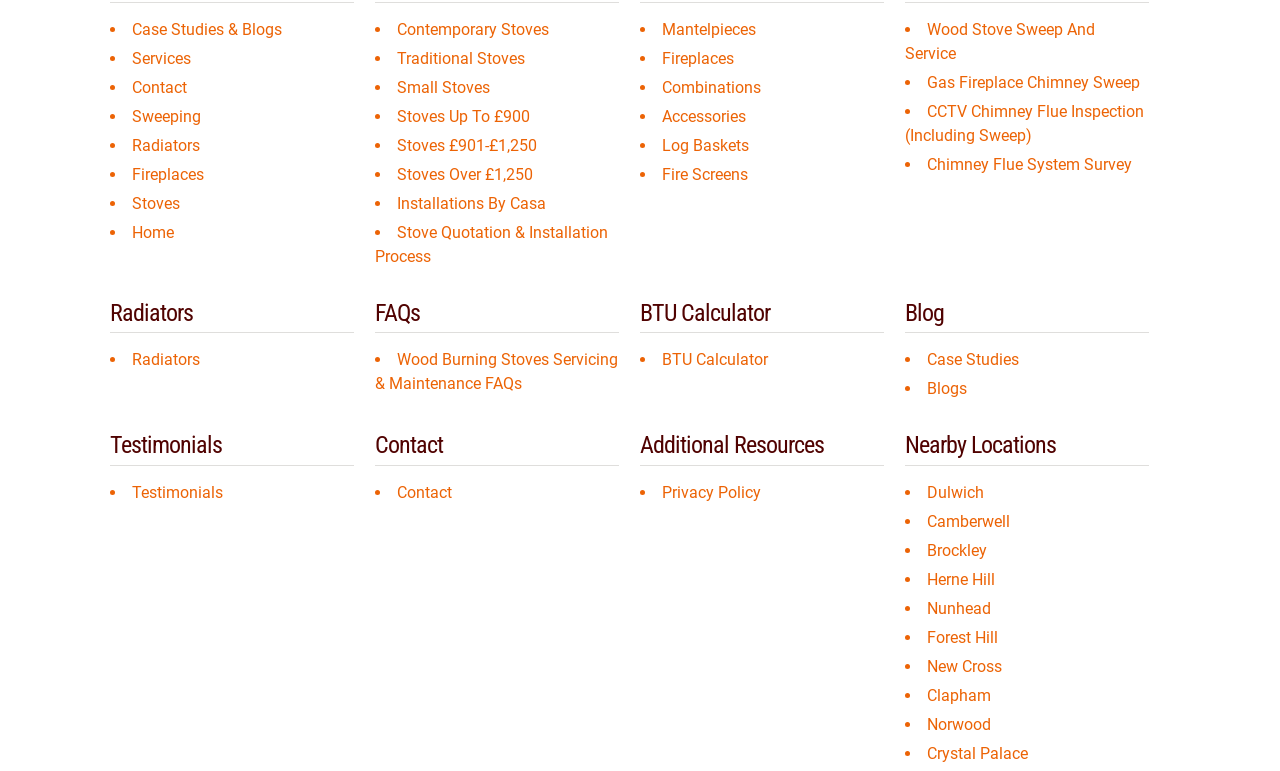Answer the question in a single word or phrase:
What is the location mentioned in the 'Nearby Locations' section?

Dulwich